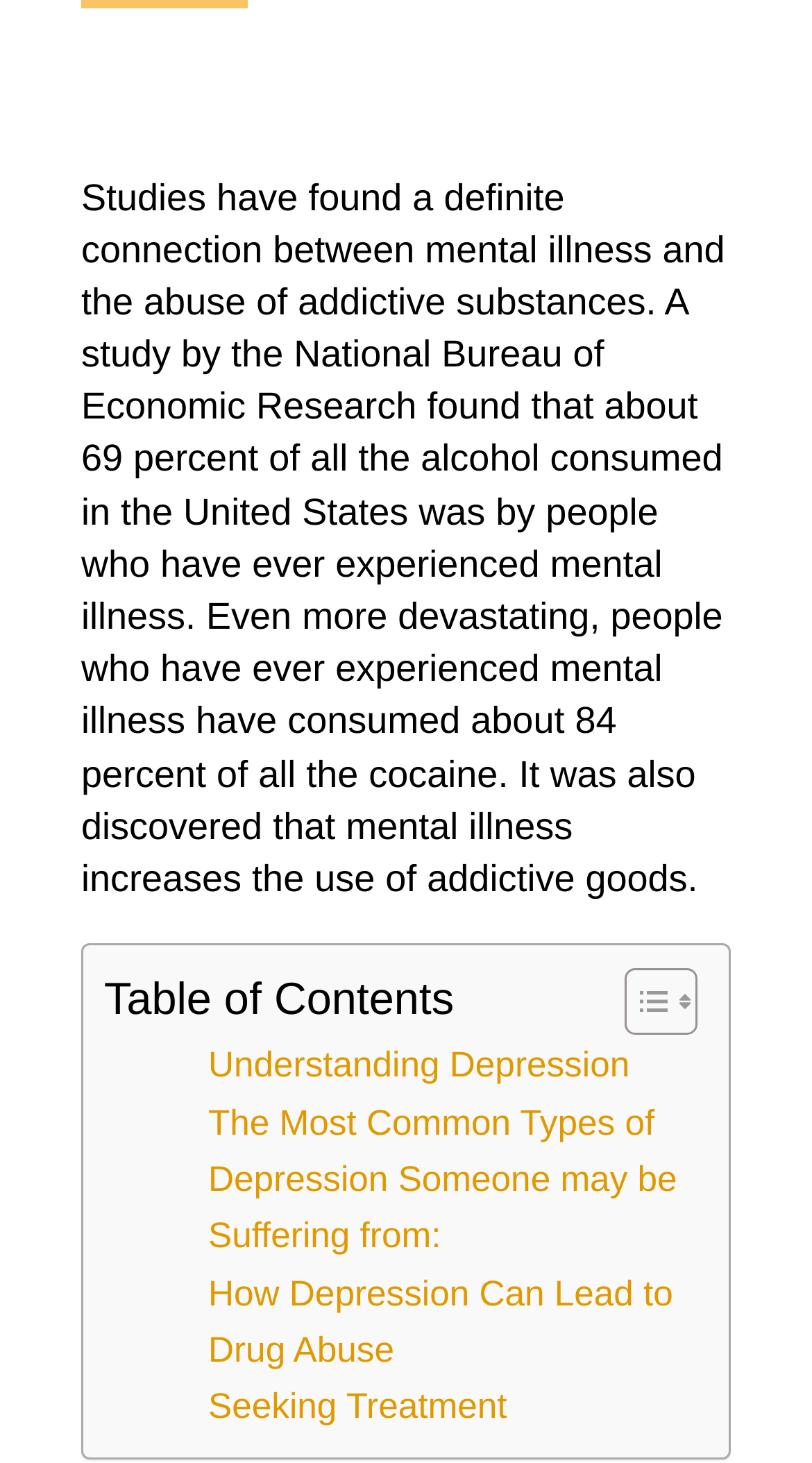Use the information in the screenshot to answer the question comprehensively: What is the last link in the LayoutTable element?

The last link in the LayoutTable element is 'Seeking Treatment', which is located at the bottom of the table and has a bounding box coordinate of [0.256, 0.942, 0.636, 0.981].